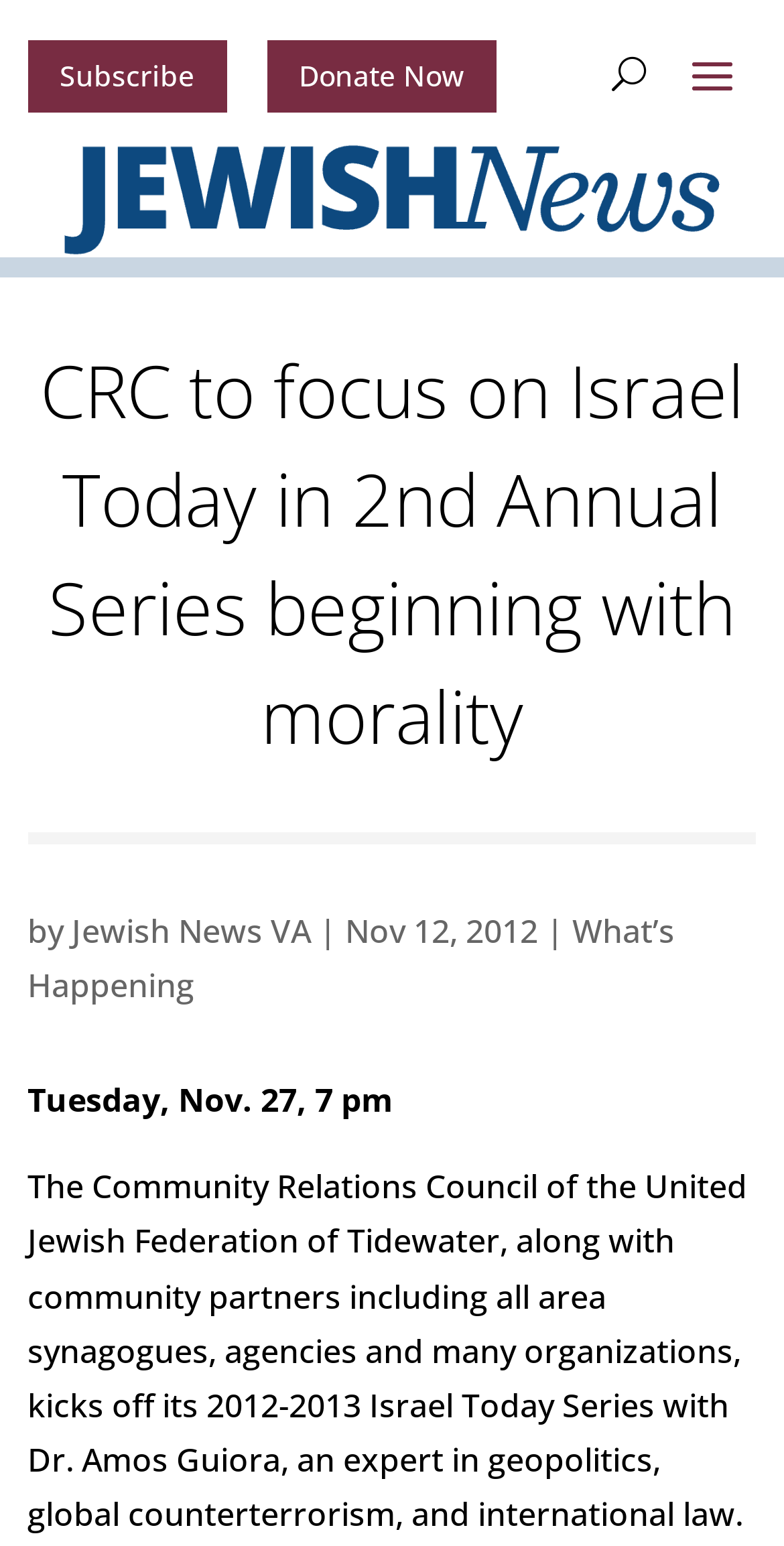What time is the event?
Answer the question with just one word or phrase using the image.

7 pm